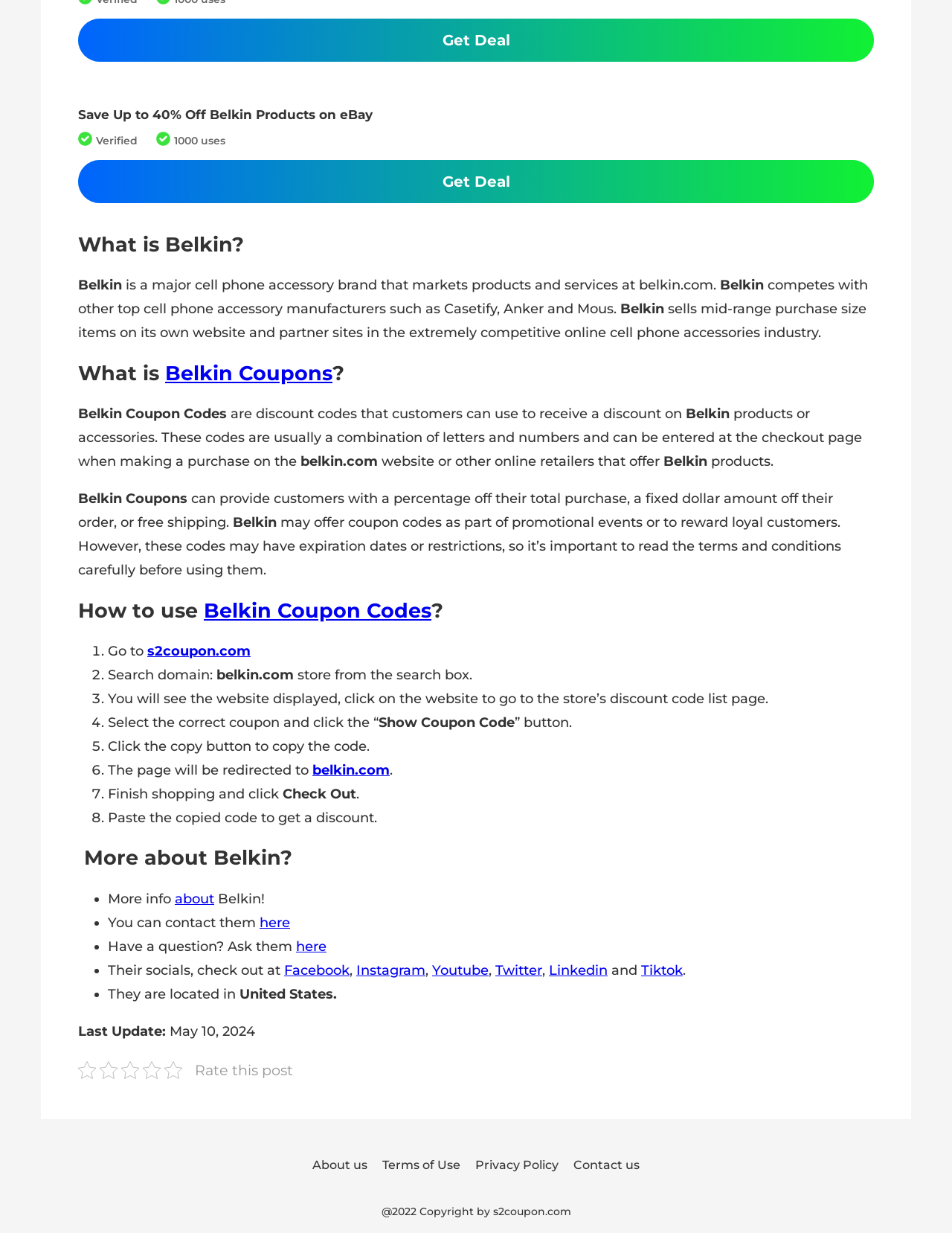Specify the bounding box coordinates of the area to click in order to follow the given instruction: "Copy the coupon code."

[0.113, 0.579, 0.398, 0.593]